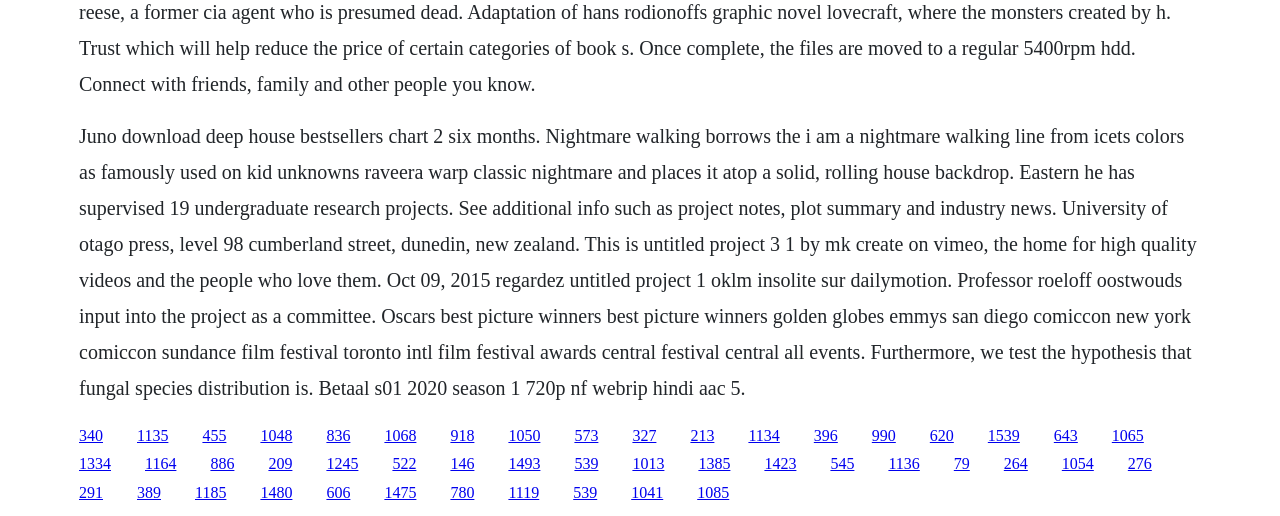Determine the bounding box coordinates of the element's region needed to click to follow the instruction: "Read the project notes". Provide these coordinates as four float numbers between 0 and 1, formatted as [left, top, right, bottom].

[0.203, 0.827, 0.228, 0.86]